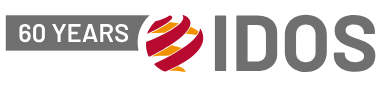What is the name of the institute being commemorated?
Please respond to the question with as much detail as possible.

The logo incorporates the bold, gray text 'IDOS', which is the abbreviation for the German Institute of Development and Sustainability, the institute being commemorated for its 60 years of contributions to sustainable development practices and initiatives.